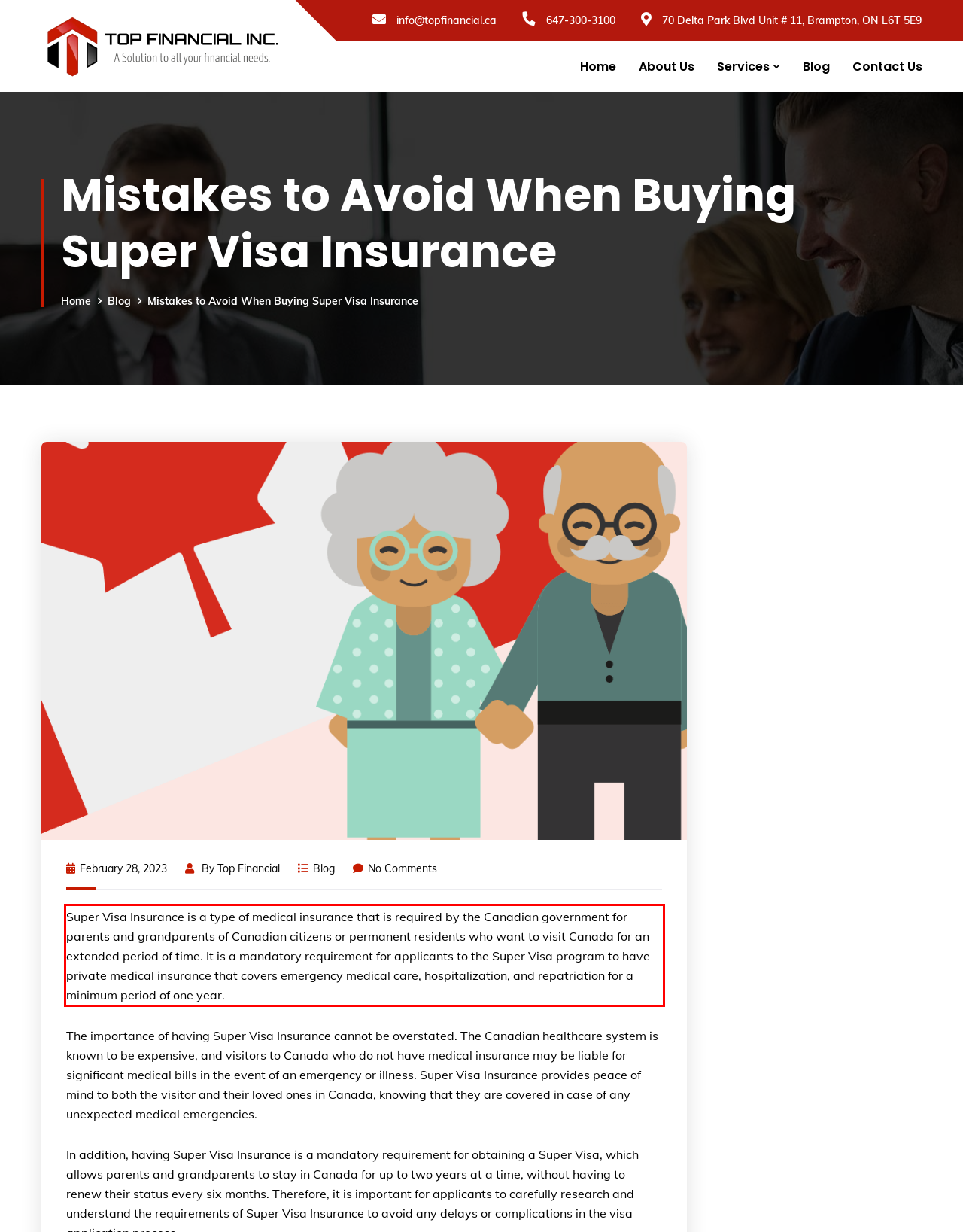Inspect the webpage screenshot that has a red bounding box and use OCR technology to read and display the text inside the red bounding box.

Super Visa Insurance is a type of medical insurance that is required by the Canadian government for parents and grandparents of Canadian citizens or permanent residents who want to visit Canada for an extended period of time. It is a mandatory requirement for applicants to the Super Visa program to have private medical insurance that covers emergency medical care, hospitalization, and repatriation for a minimum period of one year.